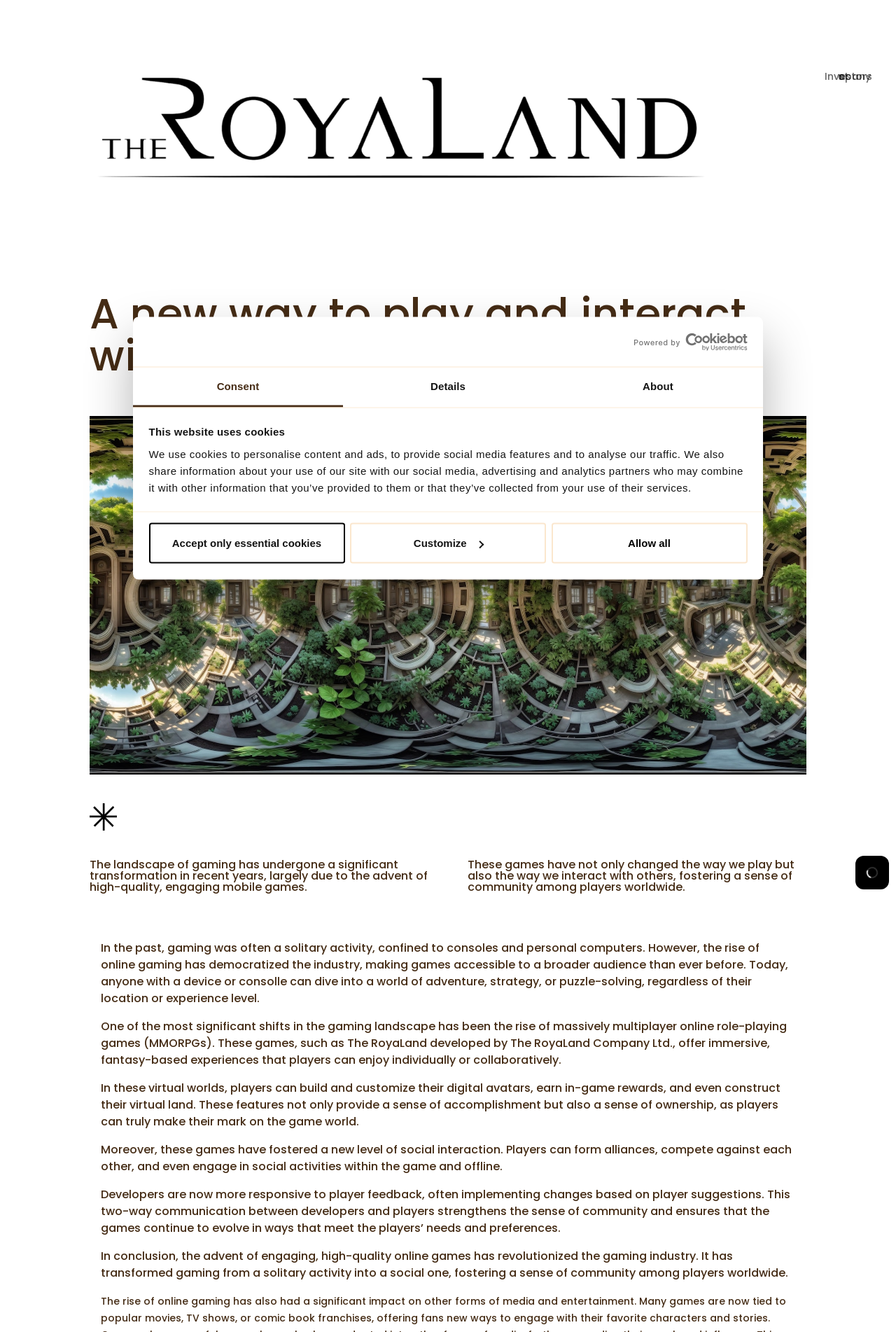Please determine the bounding box coordinates of the element to click in order to execute the following instruction: "Click the Project link". The coordinates should be four float numbers between 0 and 1, specified as [left, top, right, bottom].

[0.891, 0.04, 0.923, 0.074]